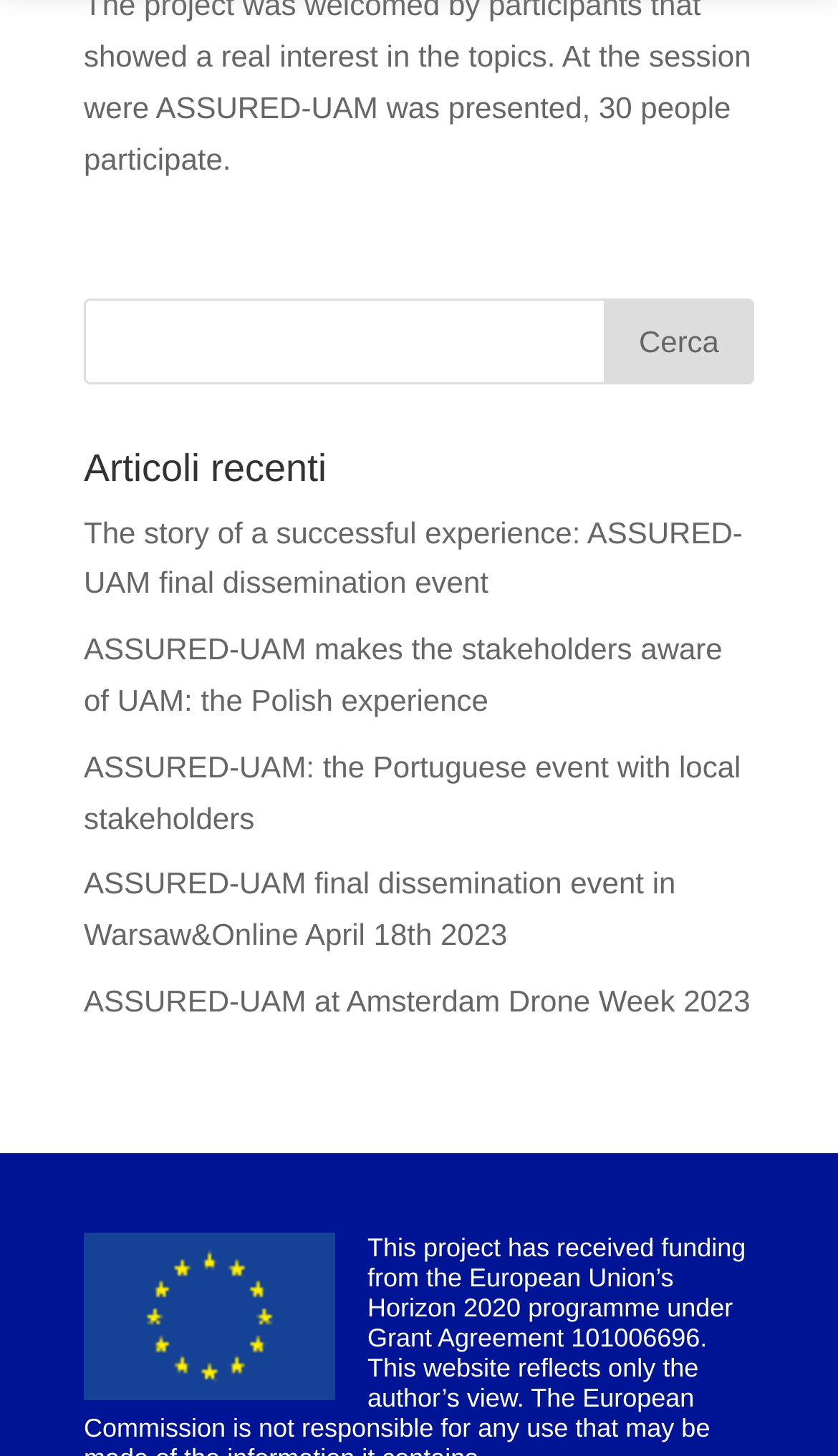Based on the element description: "name="s"", identify the UI element and provide its bounding box coordinates. Use four float numbers between 0 and 1, [left, top, right, bottom].

[0.1, 0.204, 0.9, 0.263]